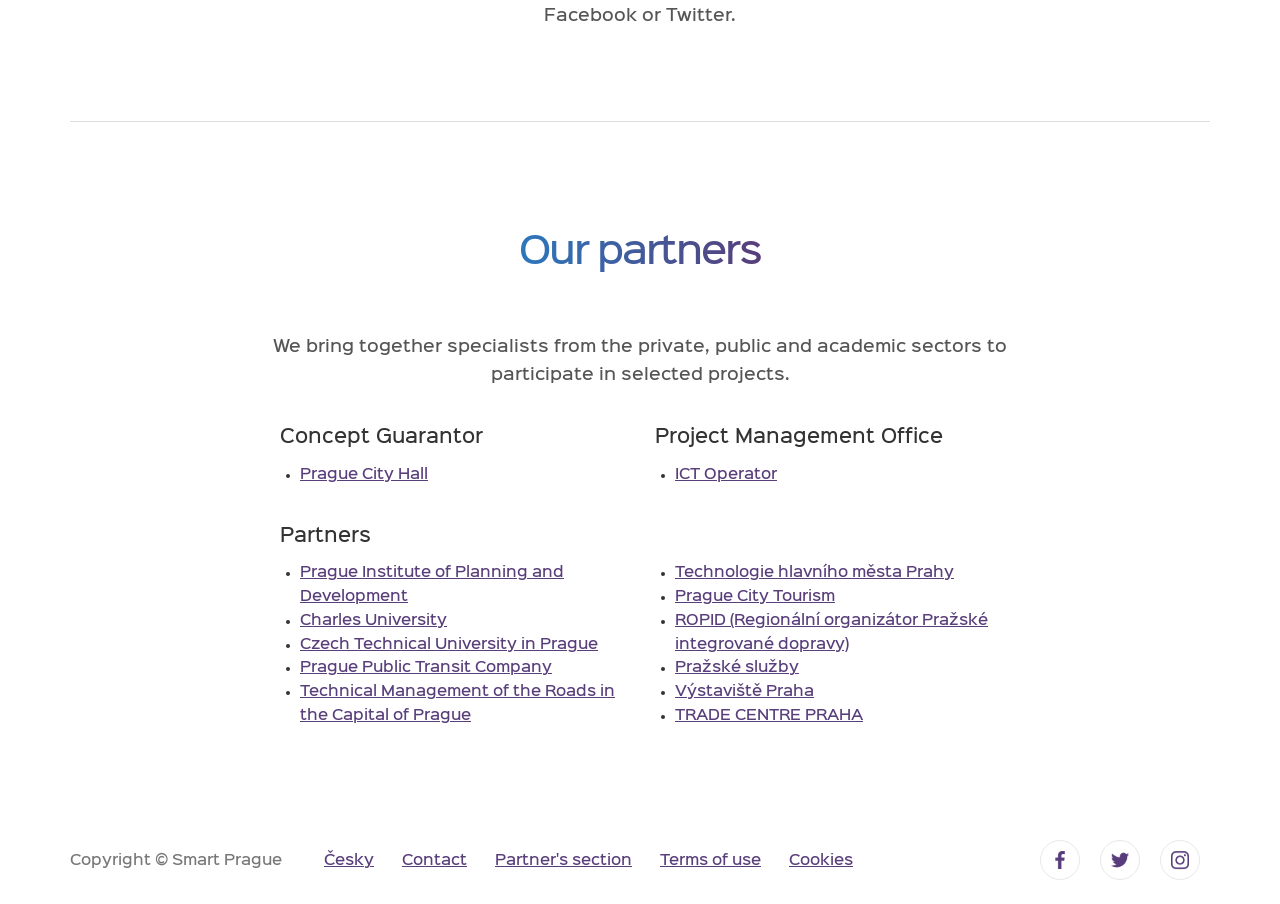How many partners are listed?
From the details in the image, answer the question comprehensively.

I counted the number of links with partner names, starting from 'Prague City Hall' to 'TRADE CENTRE PRAHA', and found 14 partners listed.